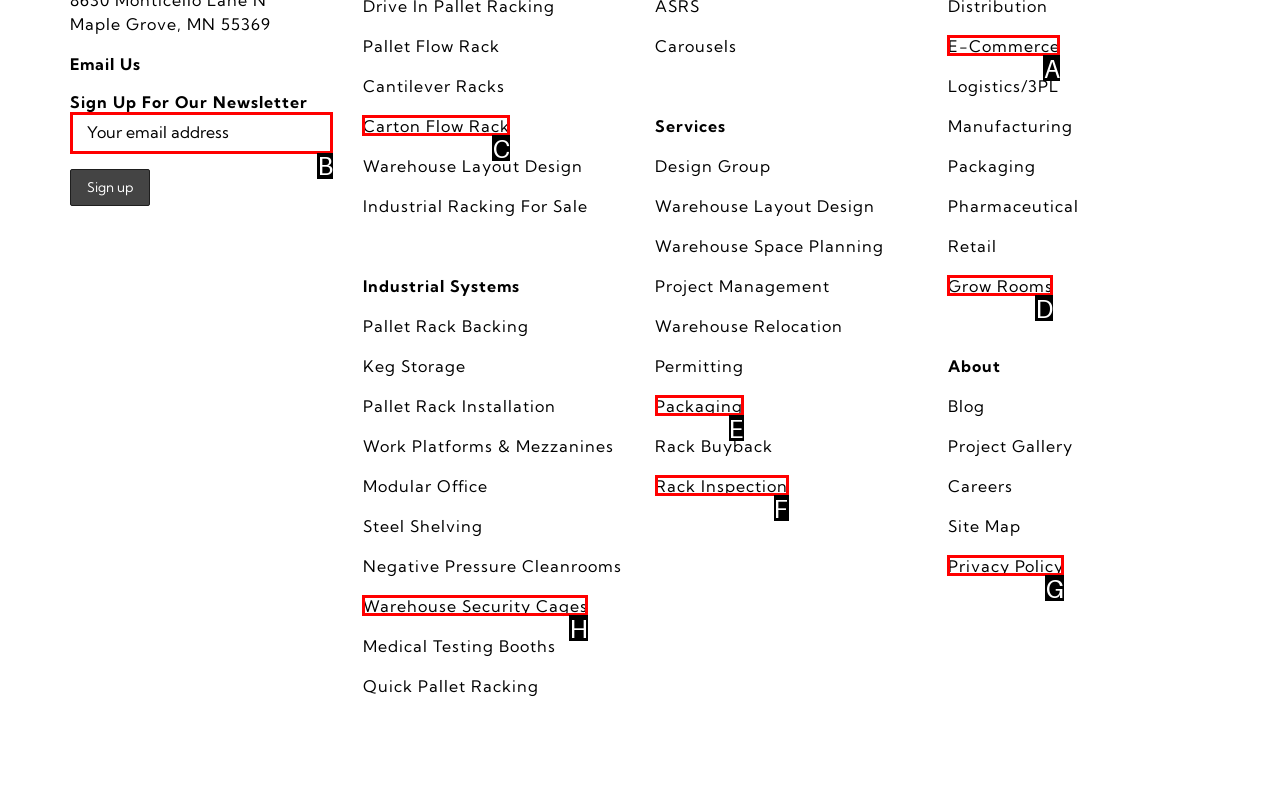Determine which option matches the description: Warehouse Security Cages. Answer using the letter of the option.

H